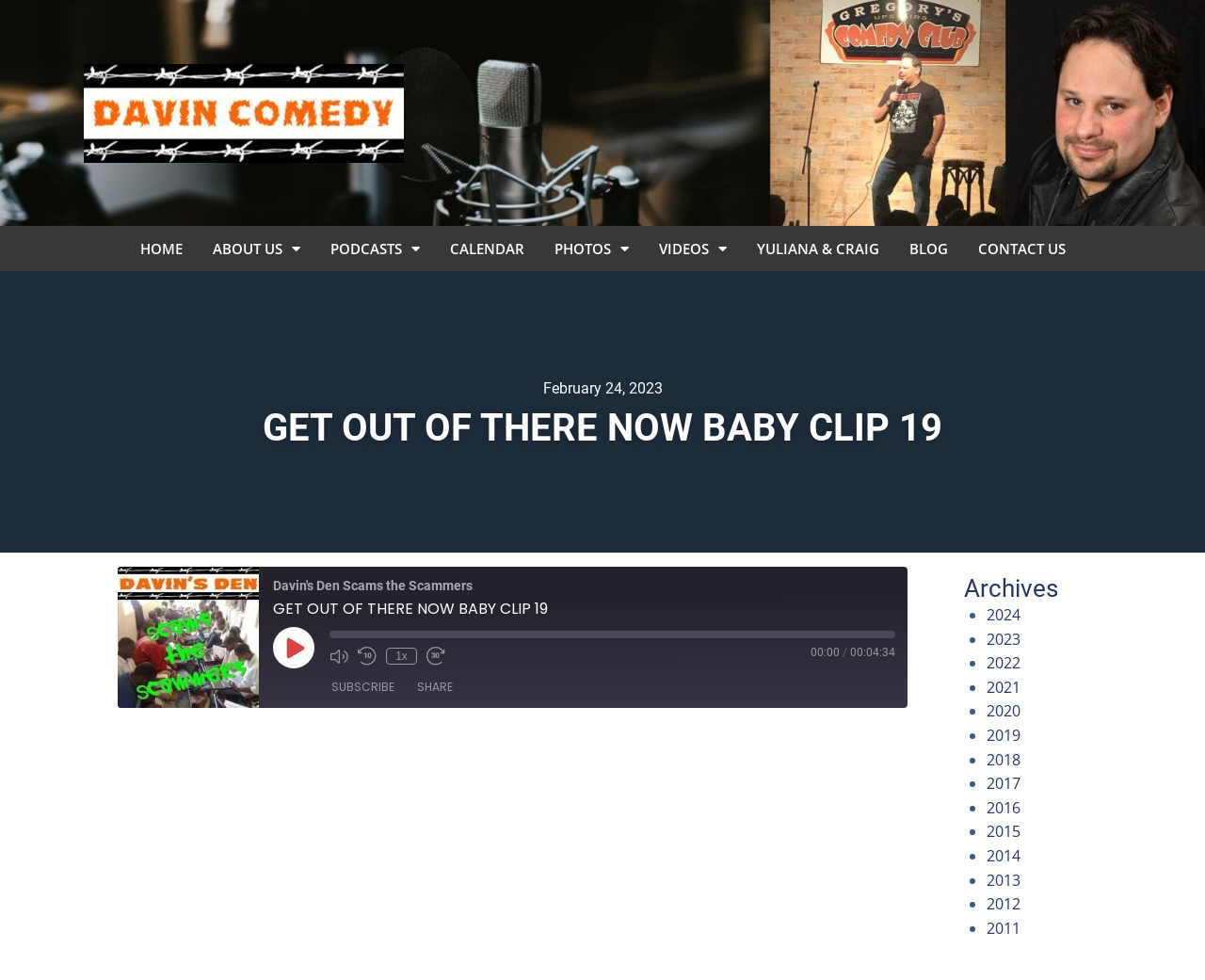Answer the following query with a single word or phrase:
What are the available years in the archives?

2011-2024